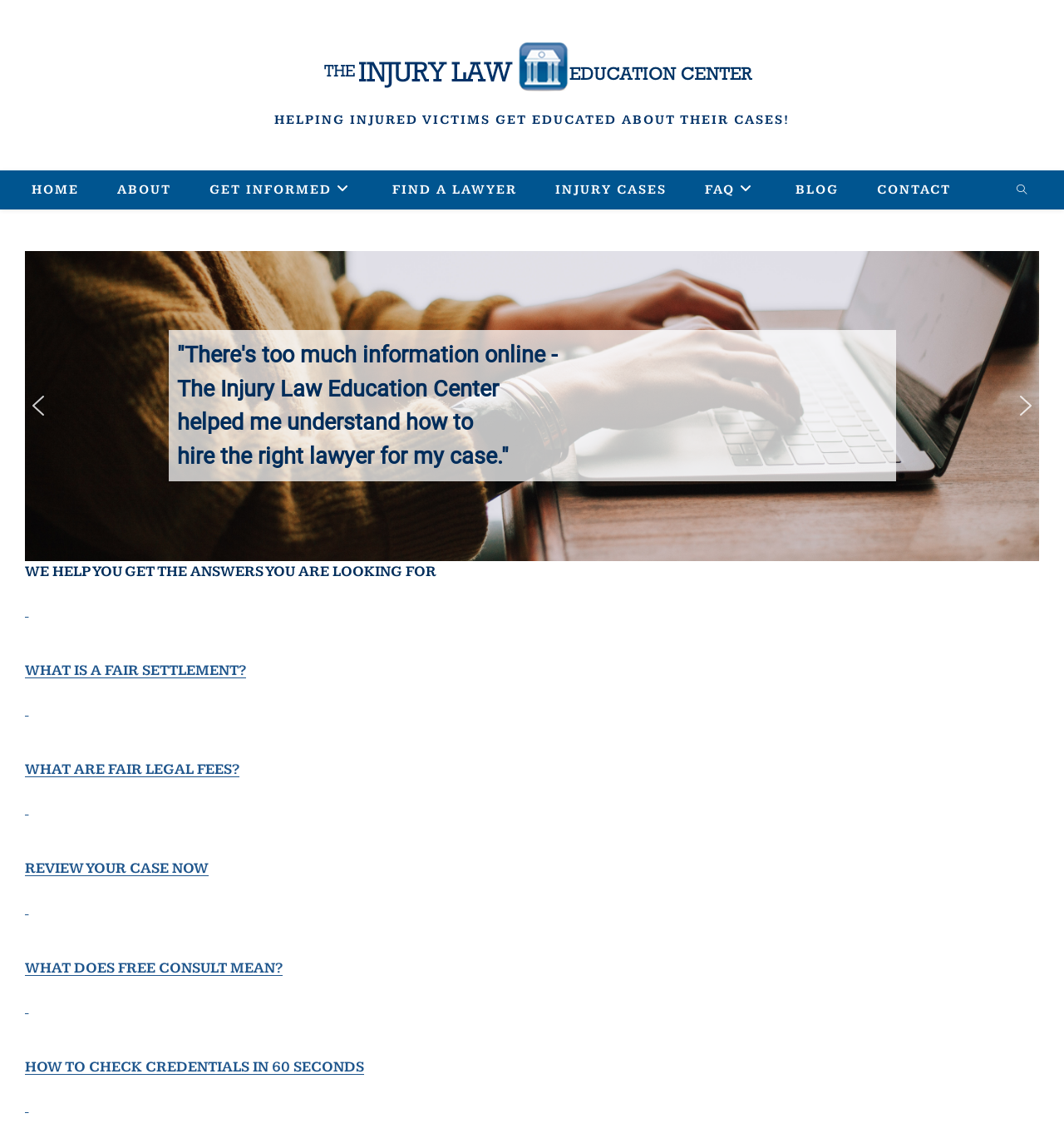Specify the bounding box coordinates of the element's area that should be clicked to execute the given instruction: "Click the 'REVIEW YOUR CASE NOW' link". The coordinates should be four float numbers between 0 and 1, i.e., [left, top, right, bottom].

[0.023, 0.759, 0.196, 0.774]